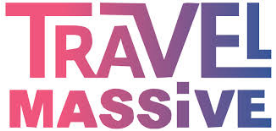What is the mission of Travel Massive?
Refer to the screenshot and respond with a concise word or phrase.

Foster community and collaboration